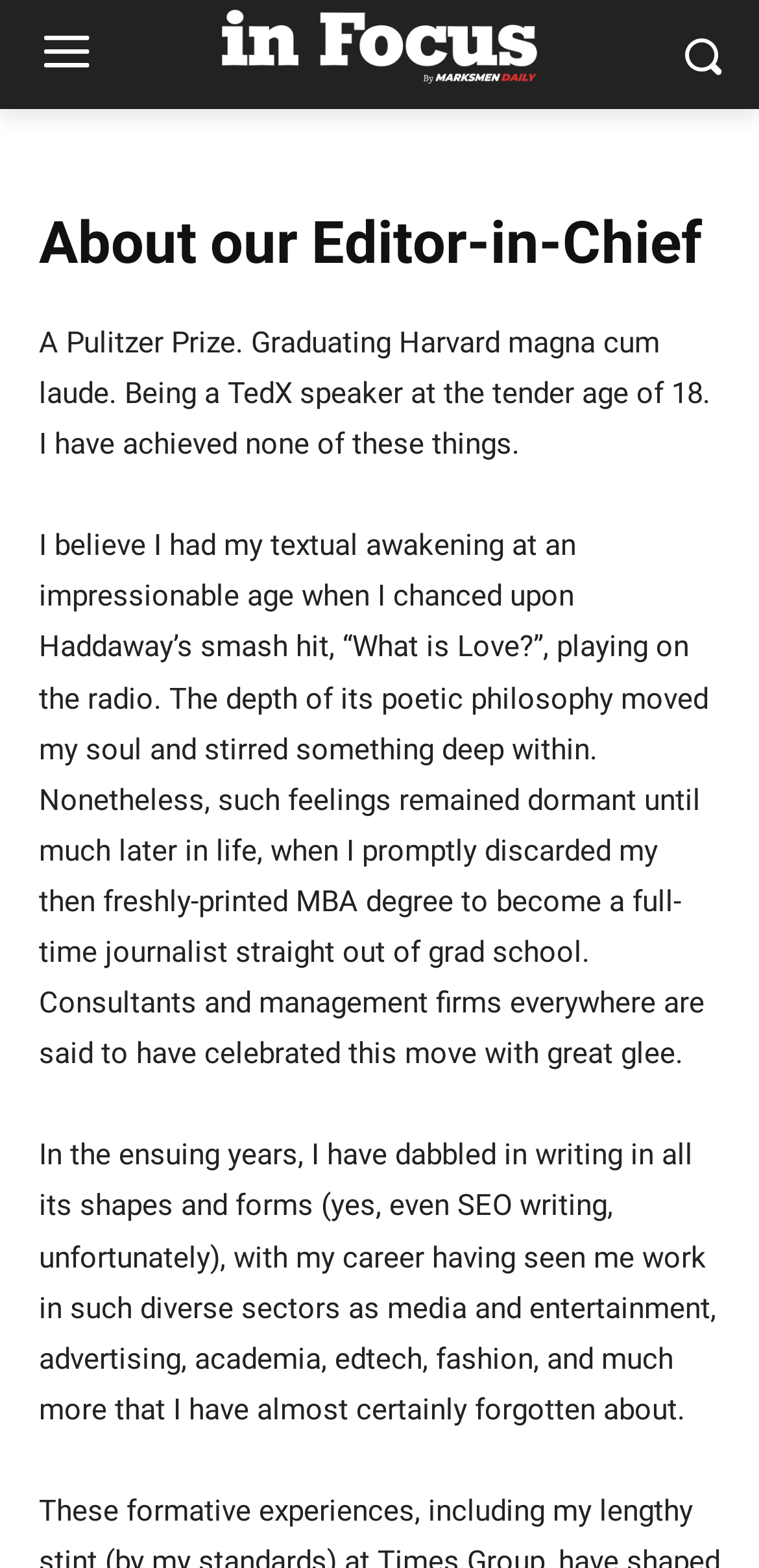Please respond to the question with a concise word or phrase:
How many sectors has the Editor-in-Chief worked in?

More than 5